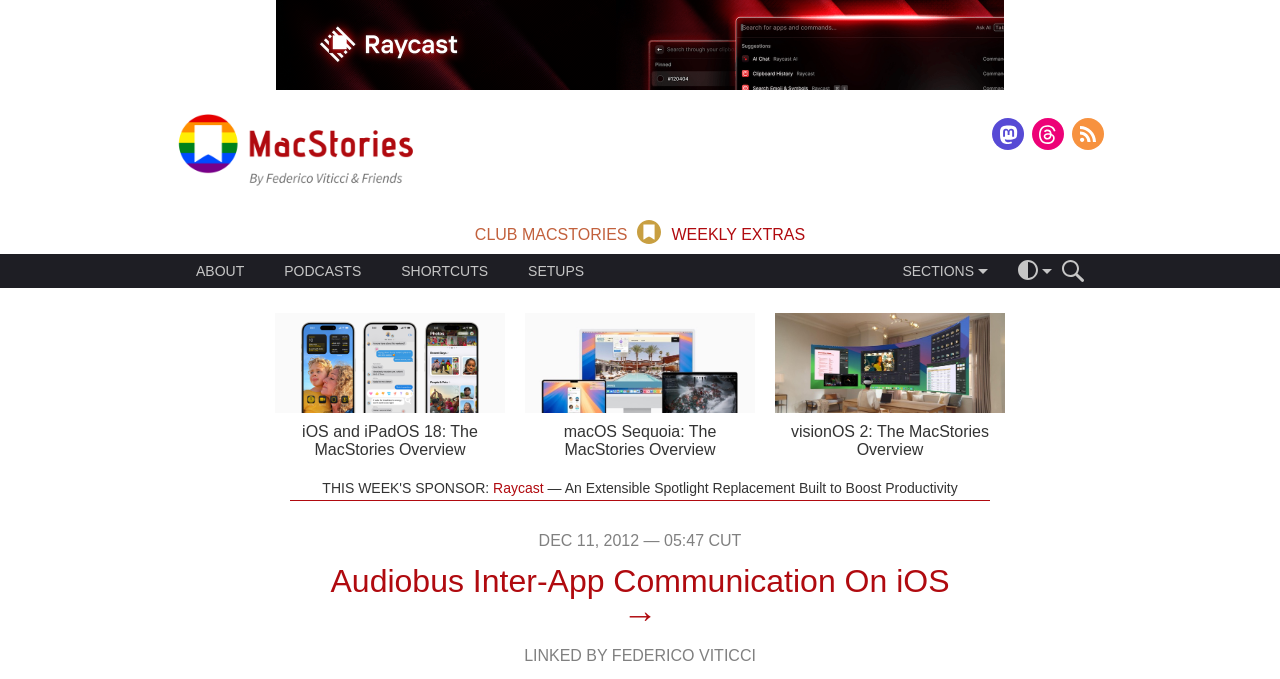What is the topic of the first article on the webpage?
Please answer the question with as much detail and depth as you can.

I looked at the first article element on the webpage and found a heading element with the text 'iOS and iPadOS 18: The MacStories Overview'. This suggests that the topic of the first article is related to iOS and iPadOS 18.